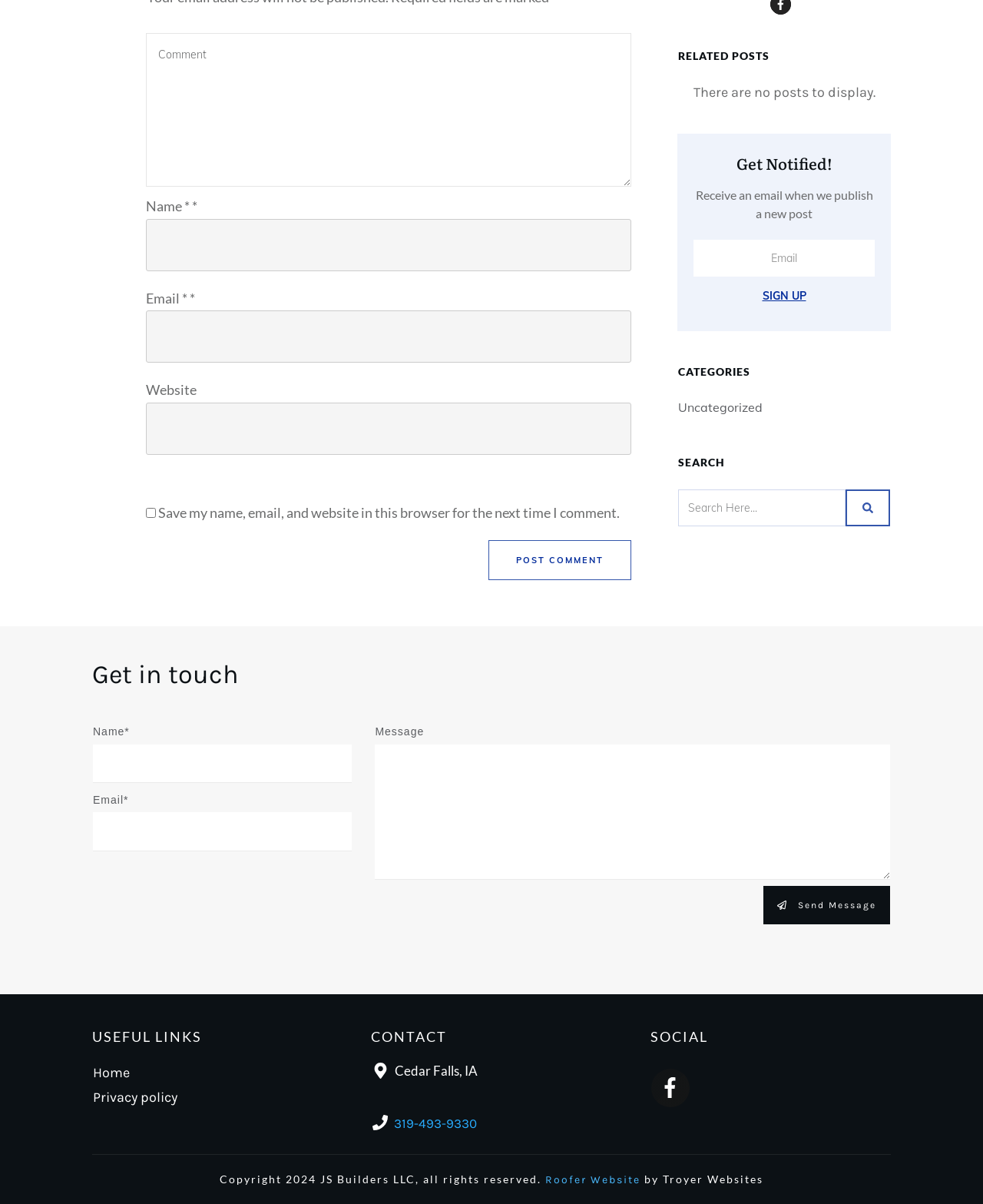What is the 'CONTACT' section used for?
Based on the visual details in the image, please answer the question thoroughly.

The 'CONTACT' section is used to provide users with a way to get in touch with the website owner or administrator. This section likely includes contact information such as an address, phone number, and email address, making it easy for users to reach out with questions or concerns.